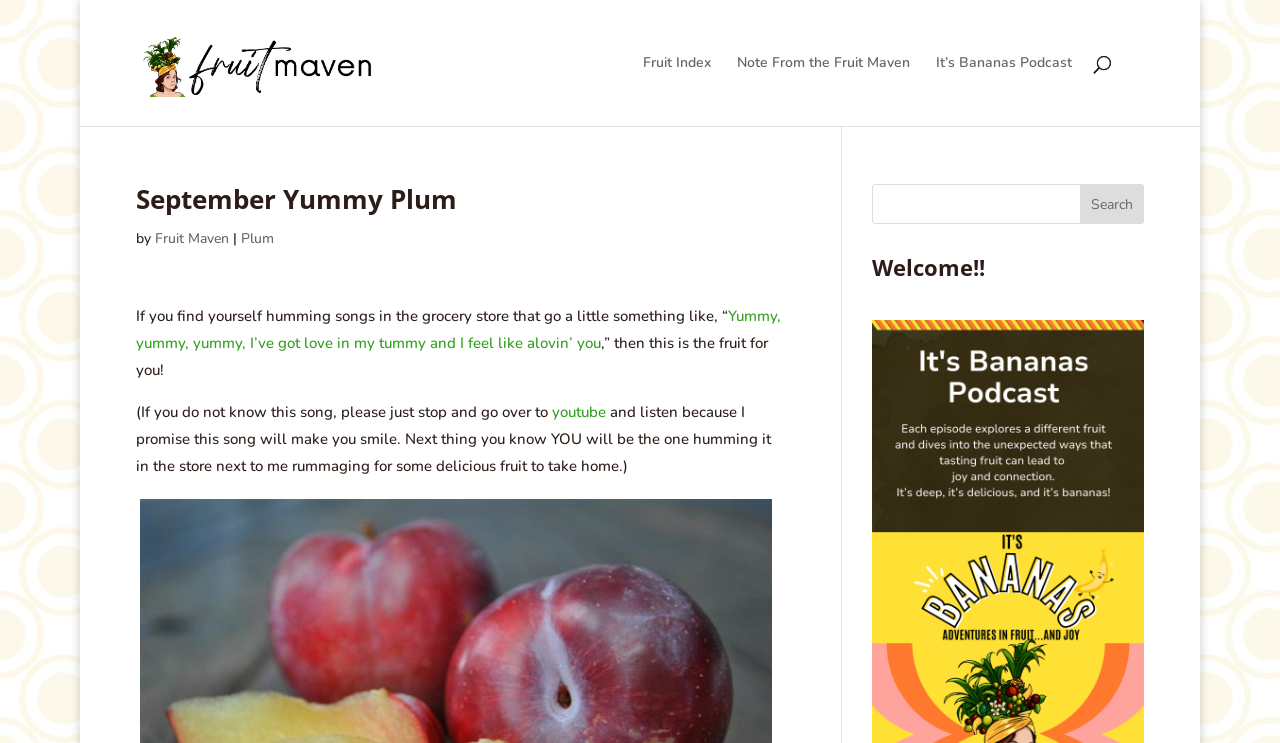What song is being referenced?
Craft a detailed and extensive response to the question.

The text 'If you find yourself humming songs in the grocery store that go a little something like, “Yummy, yummy, yummy, I’ve got love in my tummy and I feel like alovin’ you”' suggests that the song being referenced is 'Yummy, yummy, yummy'.